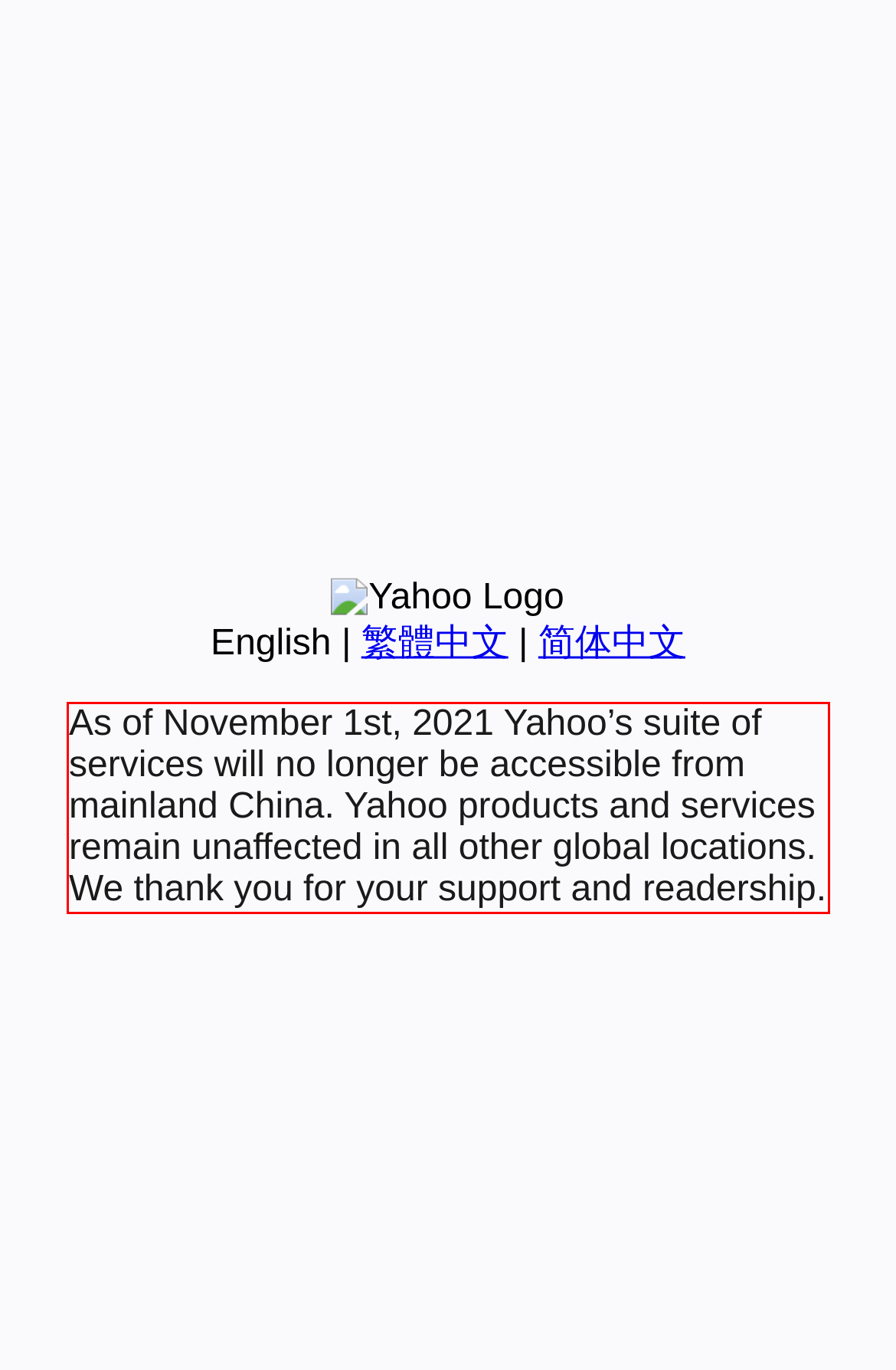Inspect the webpage screenshot that has a red bounding box and use OCR technology to read and display the text inside the red bounding box.

As of November 1st, 2021 Yahoo’s suite of services will no longer be accessible from mainland China. Yahoo products and services remain unaffected in all other global locations. We thank you for your support and readership.